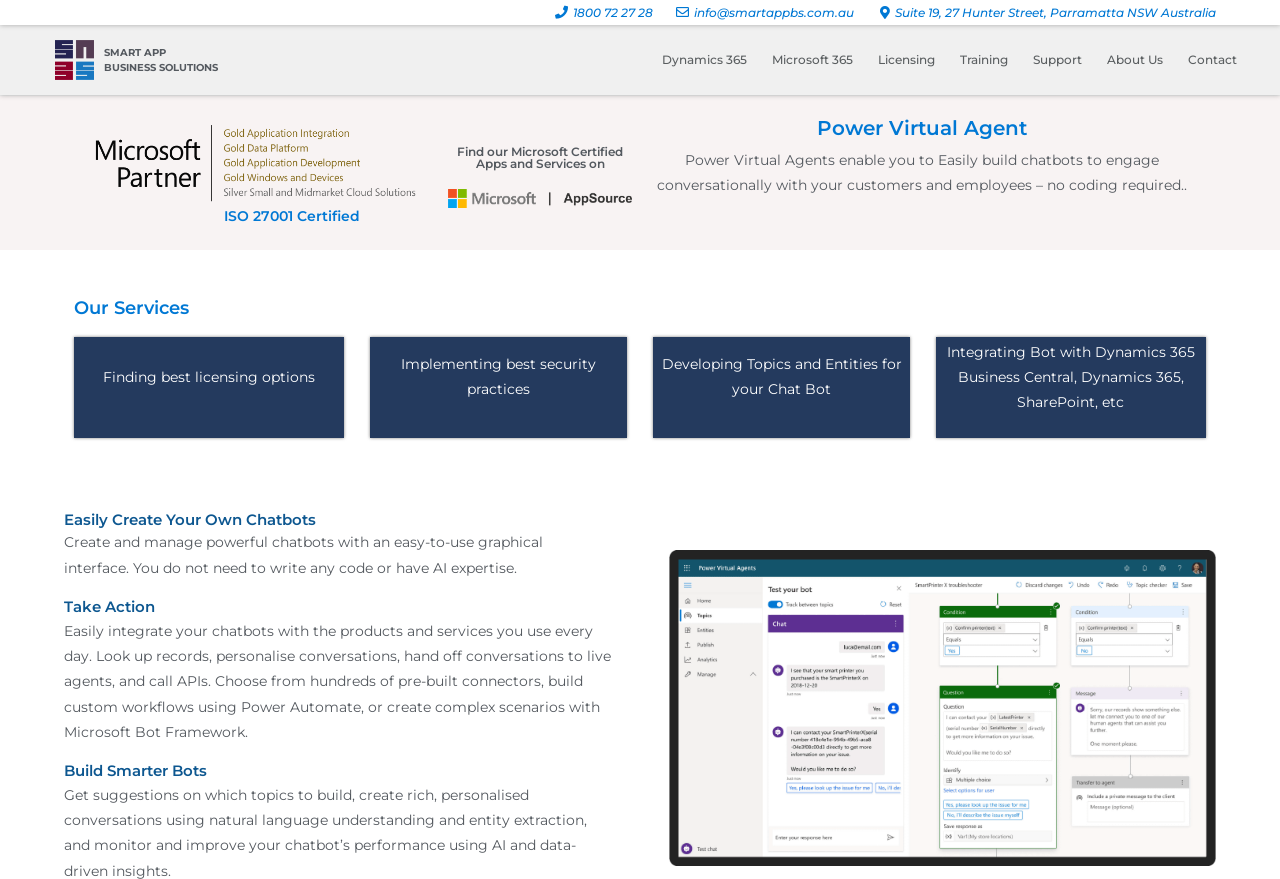Provide the bounding box coordinates for the area that should be clicked to complete the instruction: "Get support".

[0.803, 0.042, 0.849, 0.094]